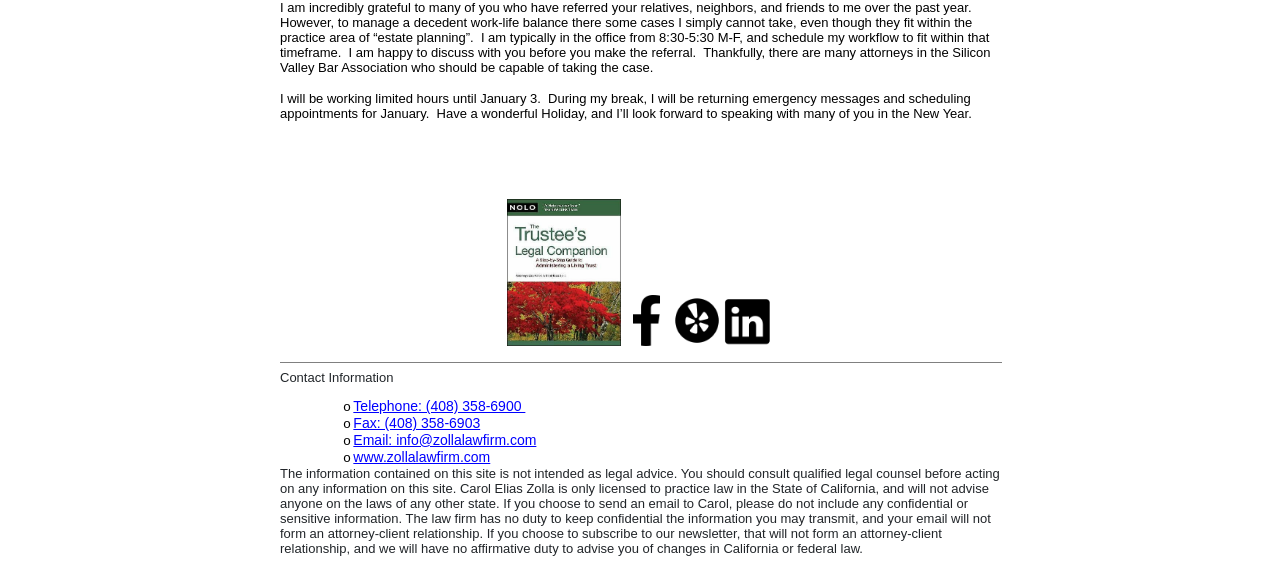What should you not include in an email to the lawyer? Using the information from the screenshot, answer with a single word or phrase.

Confidential or sensitive information